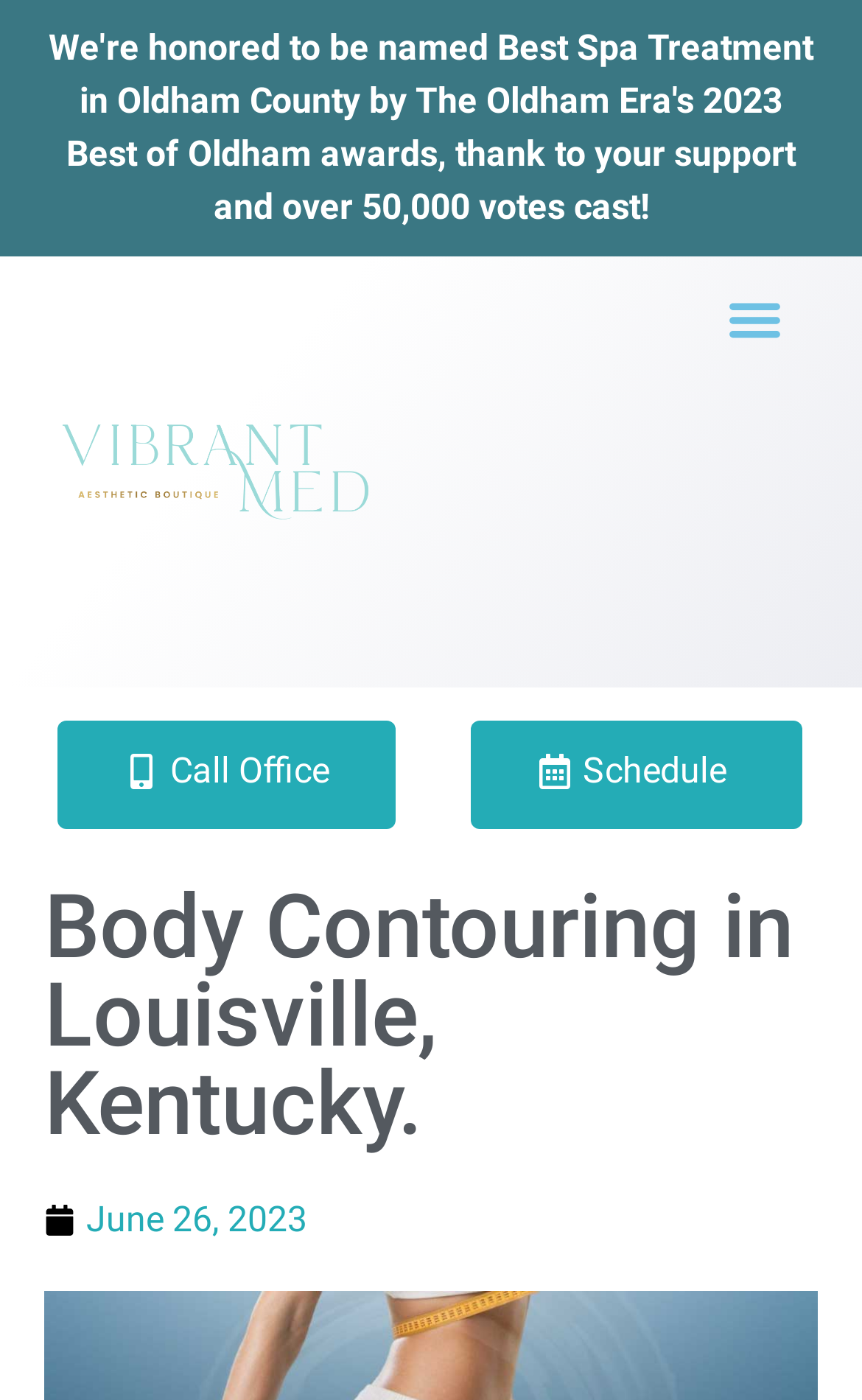Answer the question using only a single word or phrase: 
What is the date mentioned on the webpage?

June 26, 2023